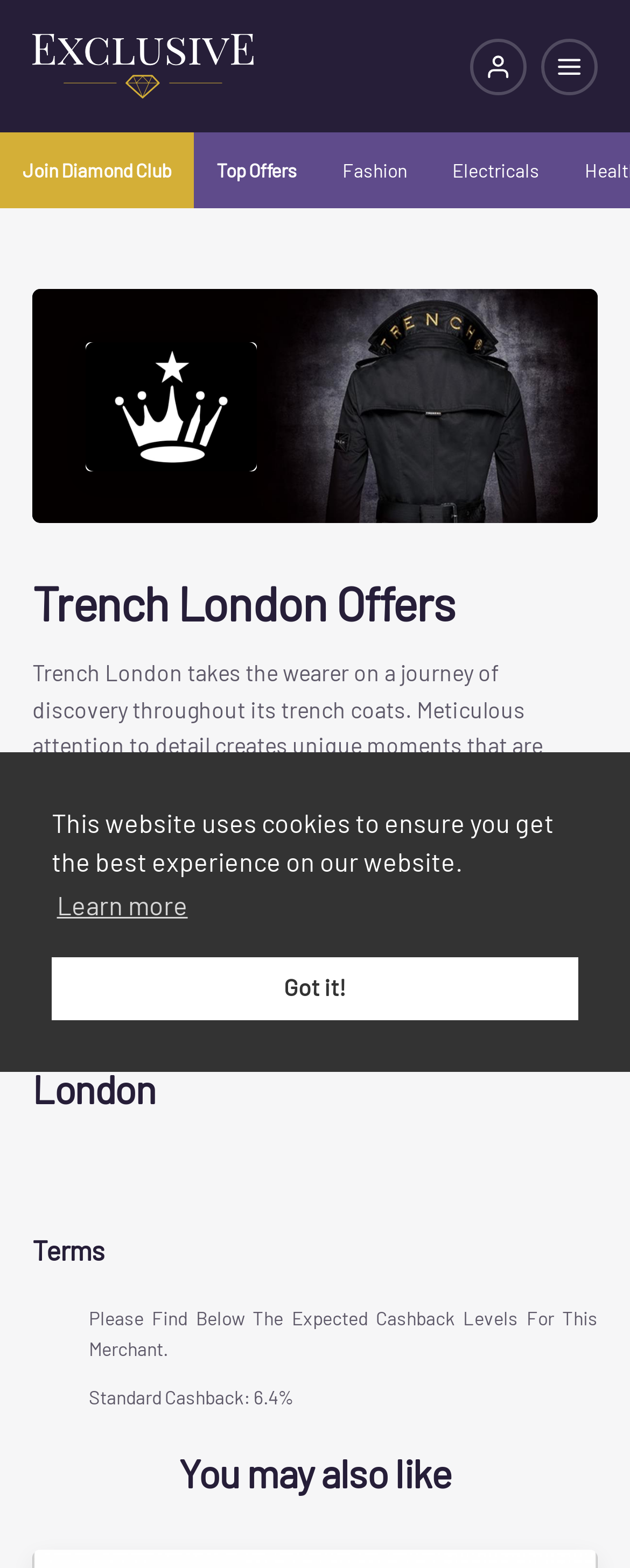What is the percentage of standard cashback for this merchant? From the image, respond with a single word or brief phrase.

6.4%